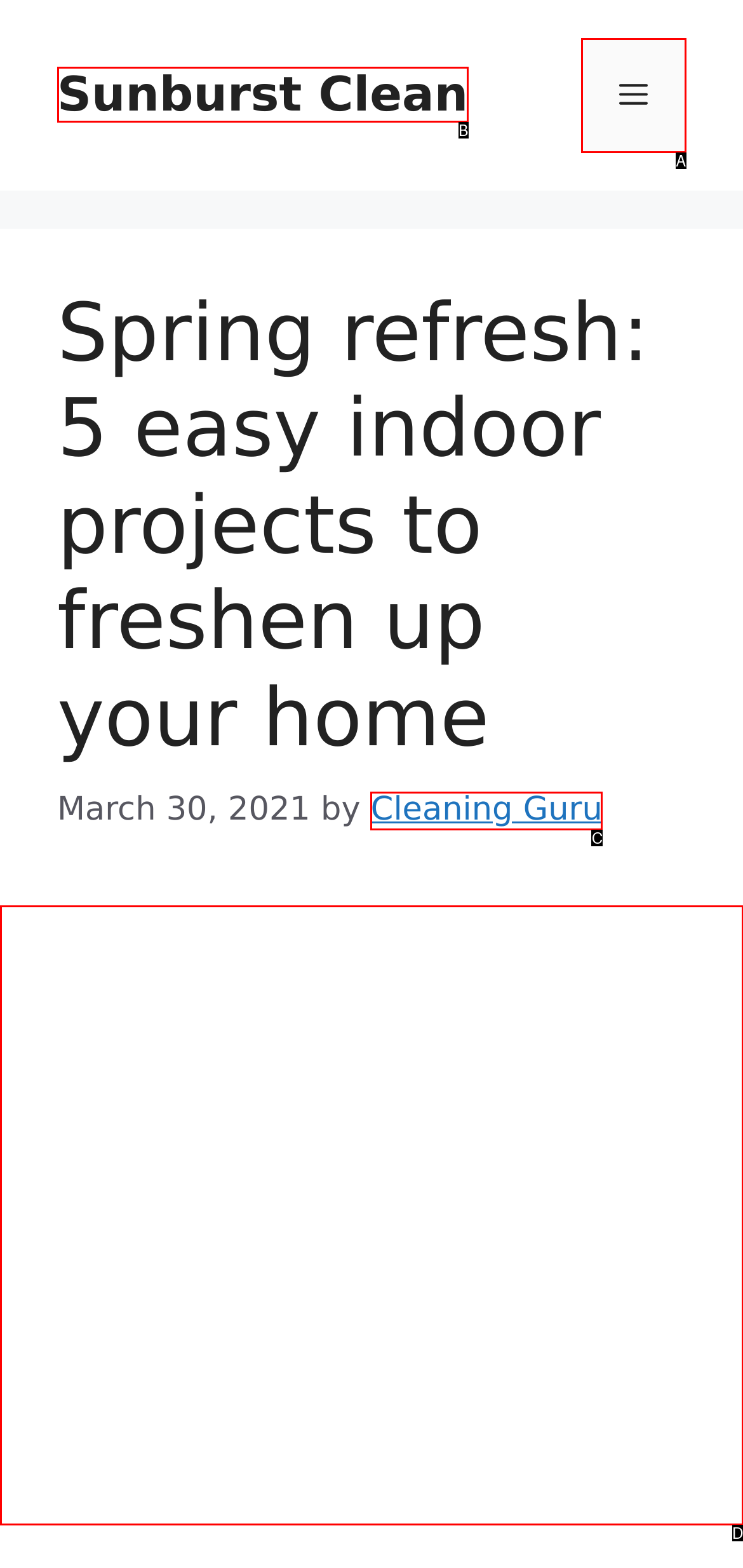Which option is described as follows: aria-label="Advertisement" name="aswift_1" title="Advertisement"
Answer with the letter of the matching option directly.

D